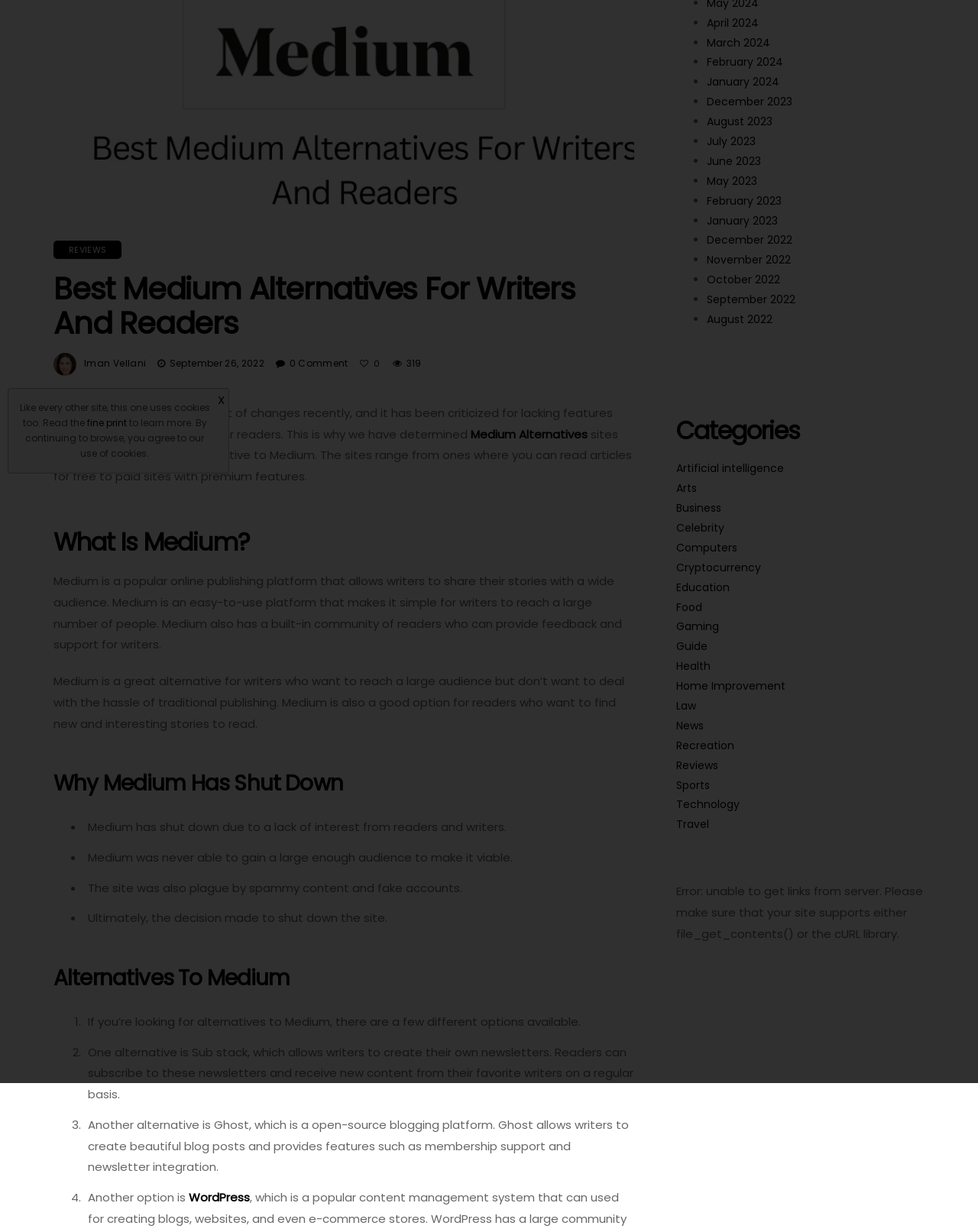Identify the bounding box for the element characterized by the following description: "July 2023".

[0.723, 0.108, 0.773, 0.121]